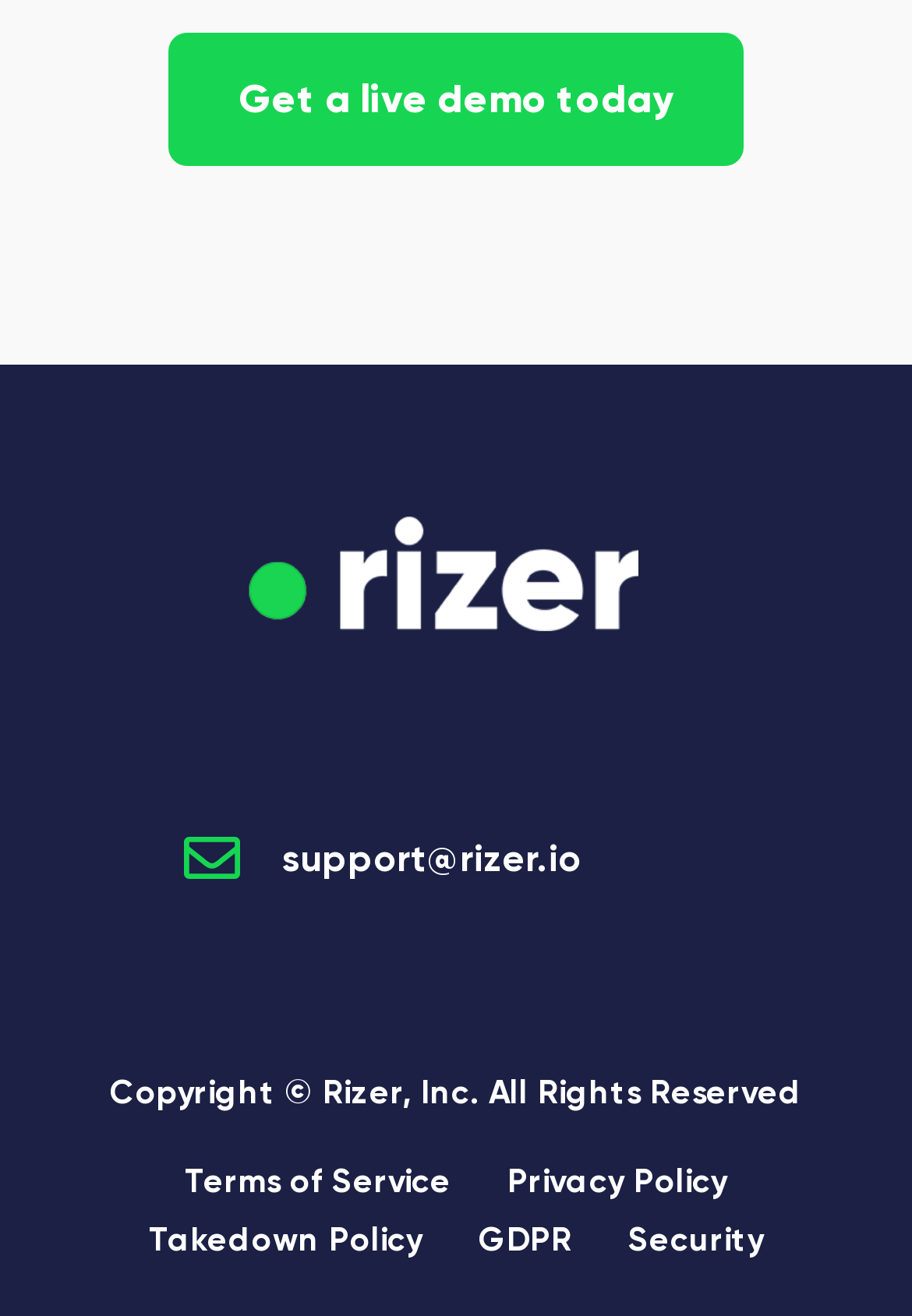Locate the bounding box coordinates of the area to click to fulfill this instruction: "View Terms of Service". The bounding box should be presented as four float numbers between 0 and 1, in the order [left, top, right, bottom].

[0.203, 0.882, 0.495, 0.912]